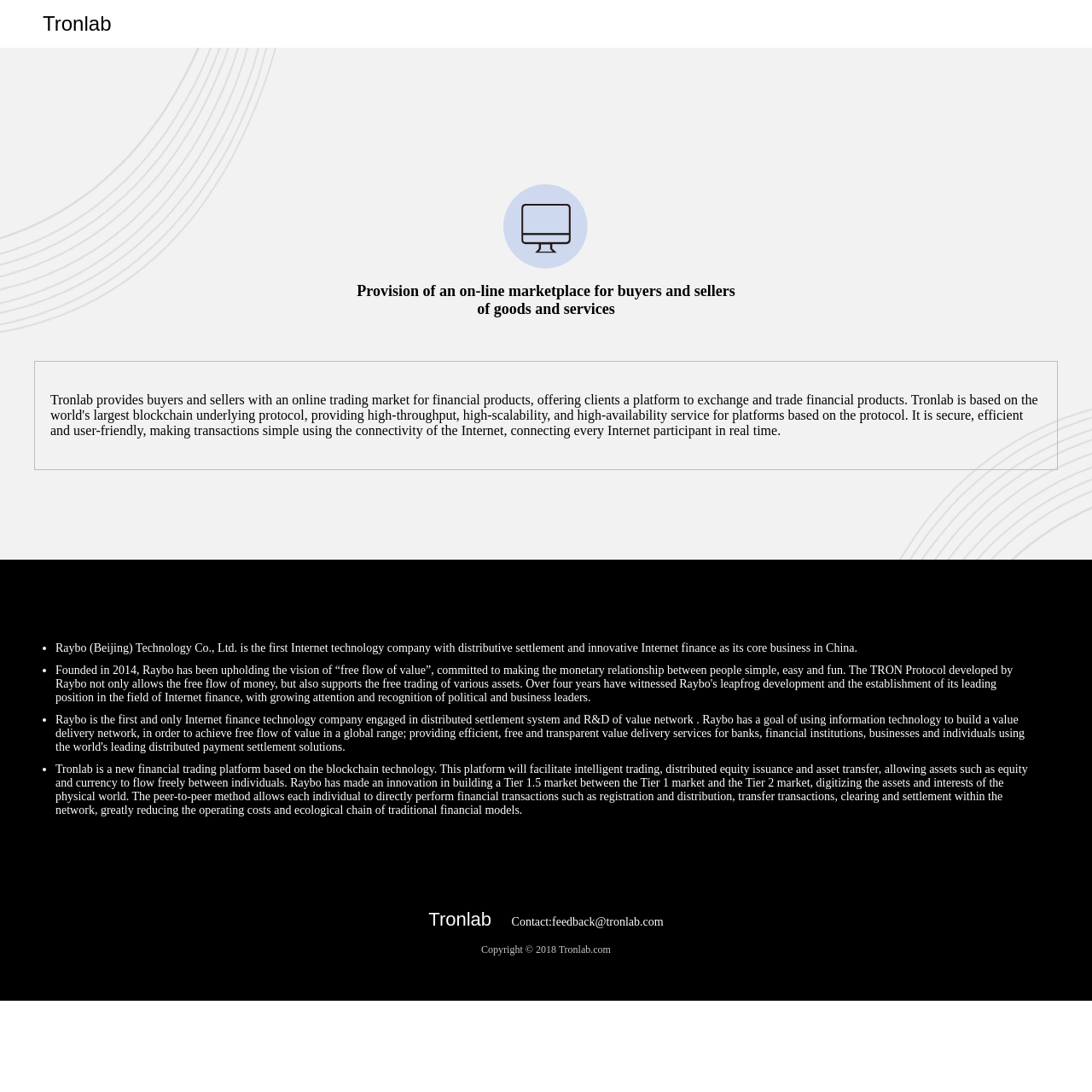Use a single word or phrase to answer this question: 
What is the purpose of the online marketplace?

For buyers and sellers of goods and services